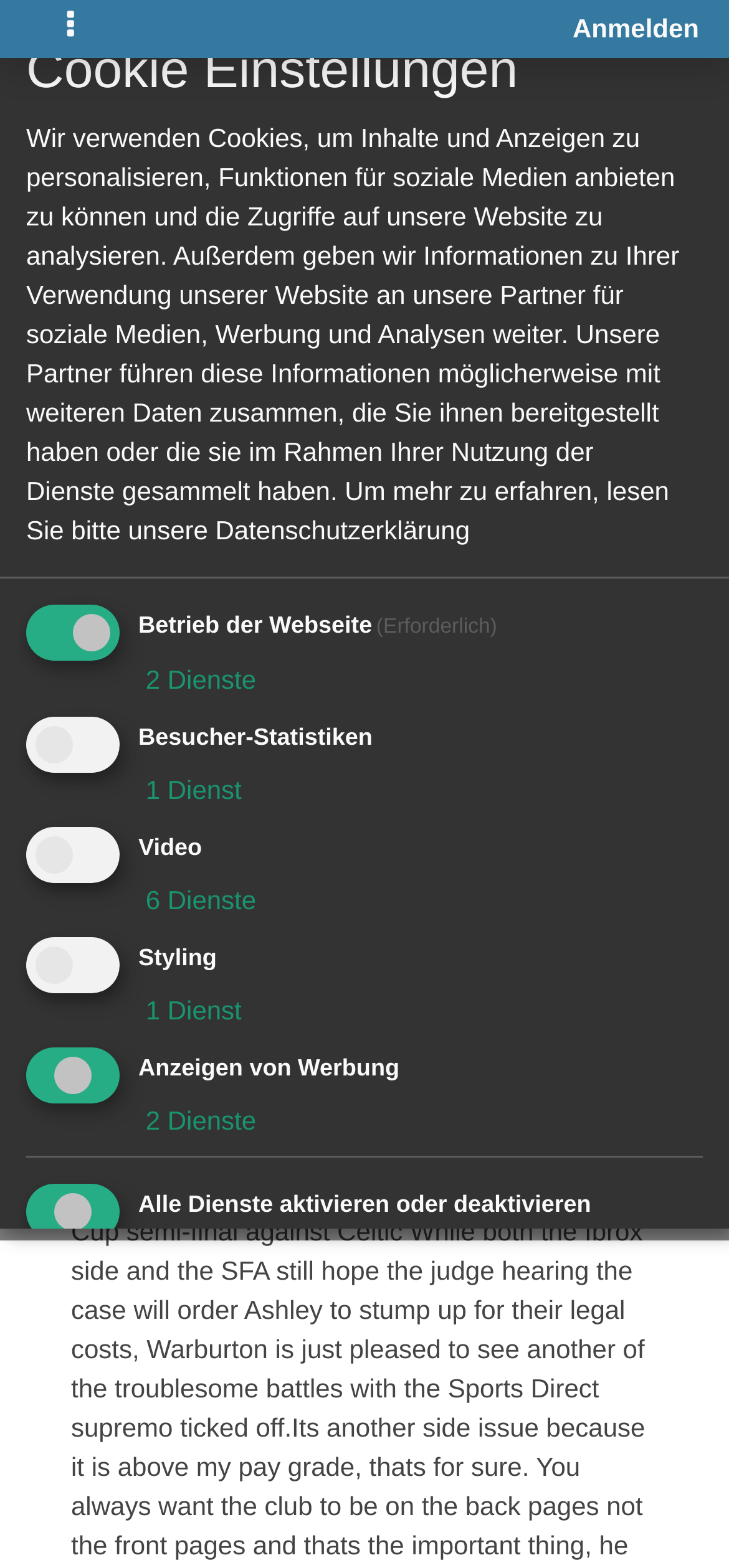Please reply with a single word or brief phrase to the question: 
What is the date of the season opener against Miami?

26.11.2019